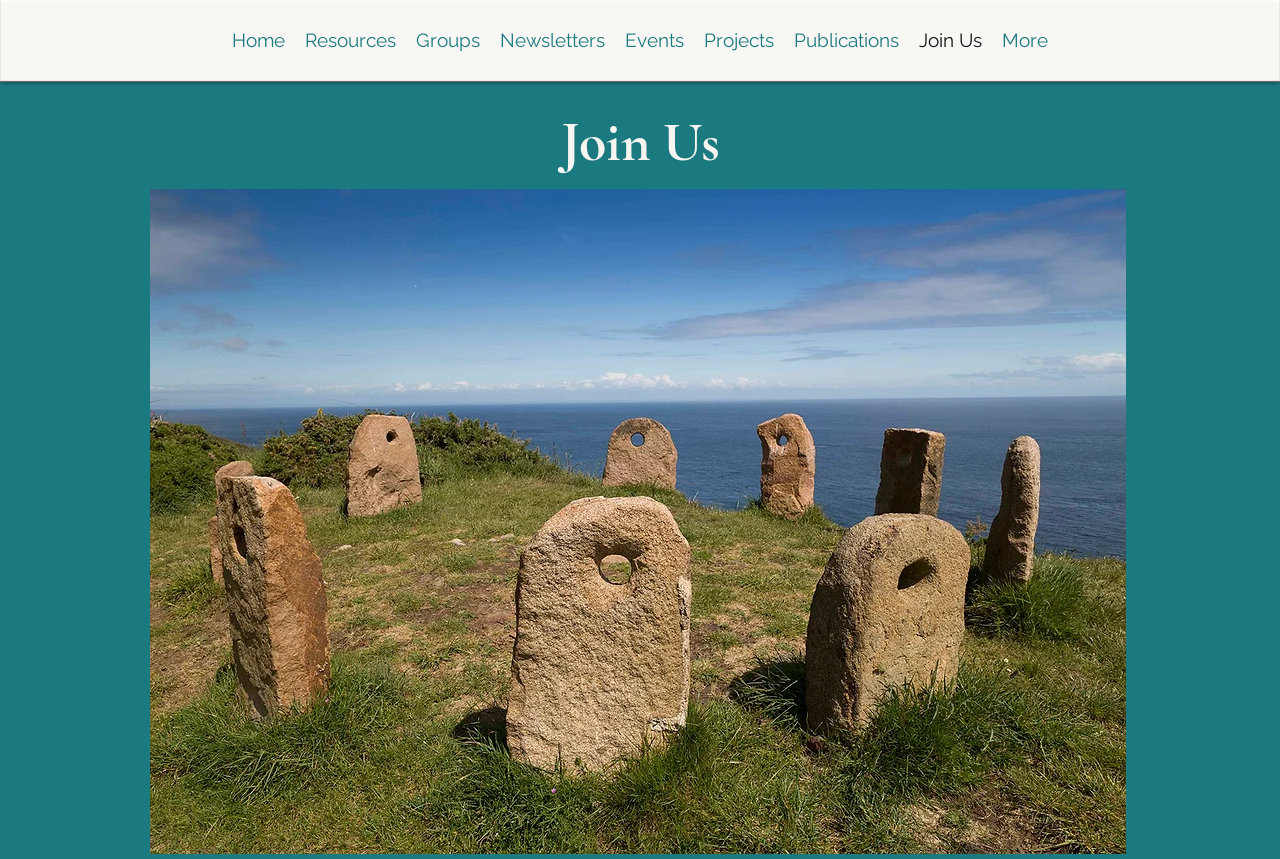Locate the bounding box coordinates of the clickable area to execute the instruction: "join us". Provide the coordinates as four float numbers between 0 and 1, represented as [left, top, right, bottom].

[0.71, 0.014, 0.775, 0.079]